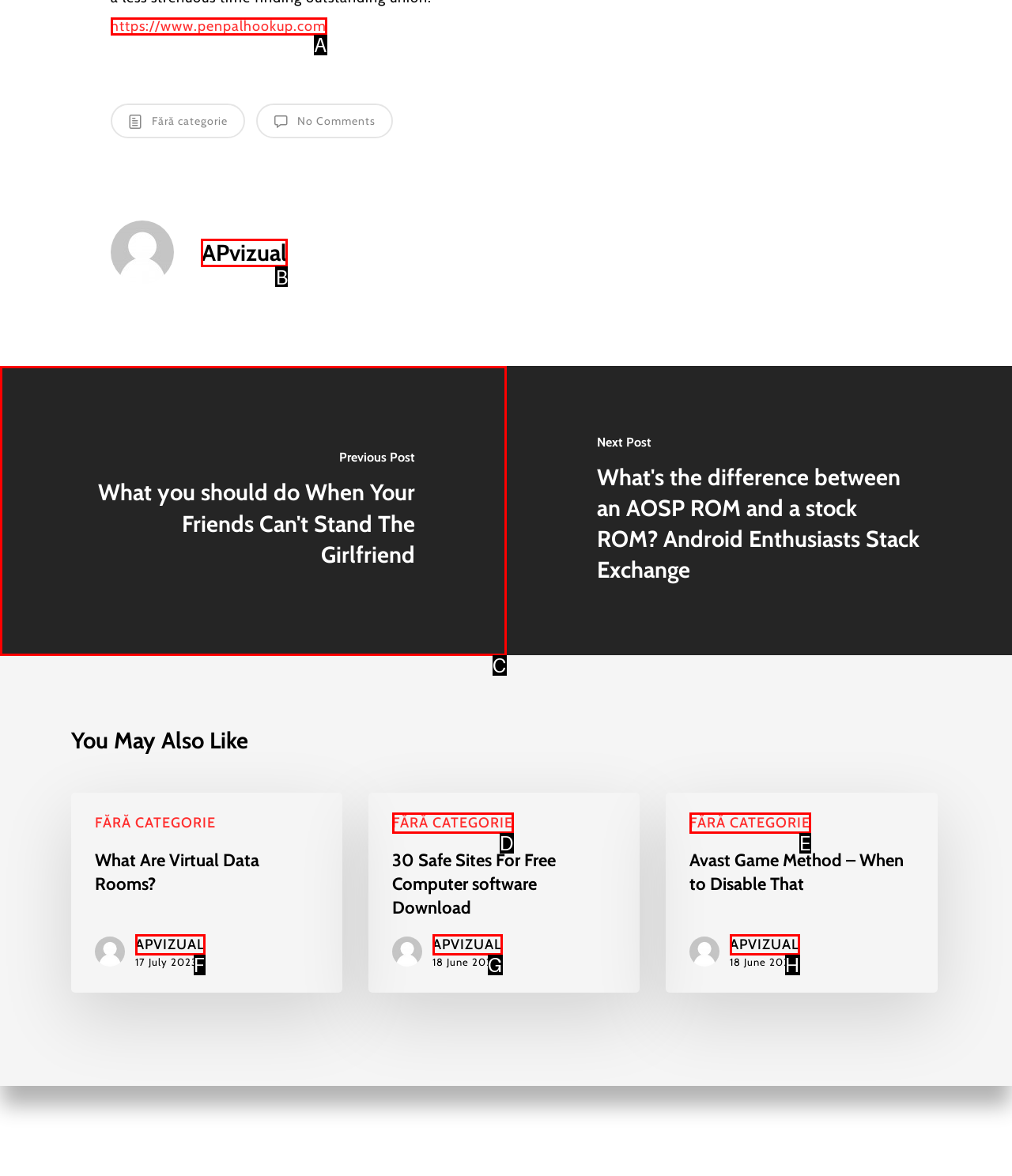Choose the HTML element you need to click to achieve the following task: Click on the APvizual link
Respond with the letter of the selected option from the given choices directly.

B